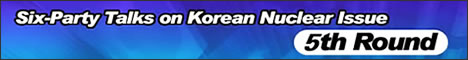Detail everything you observe in the image.

The image features a banner titled "Six-Party Talks on Korean Nuclear Issue," prominently displayed against a gradient blue background. The text emphasizes "5th Round" in a distinctive, eye-catching style, indicating a specific series of diplomatic negotiations addressing the nuclear situation in Korea. This visually appealing design highlights the significance of the talks, encapsulating the ongoing efforts for collaboration among the involved nations. The choice of colors and font contributes to a professional yet approachable aesthetic, suitable for both informational and promotional purposes.